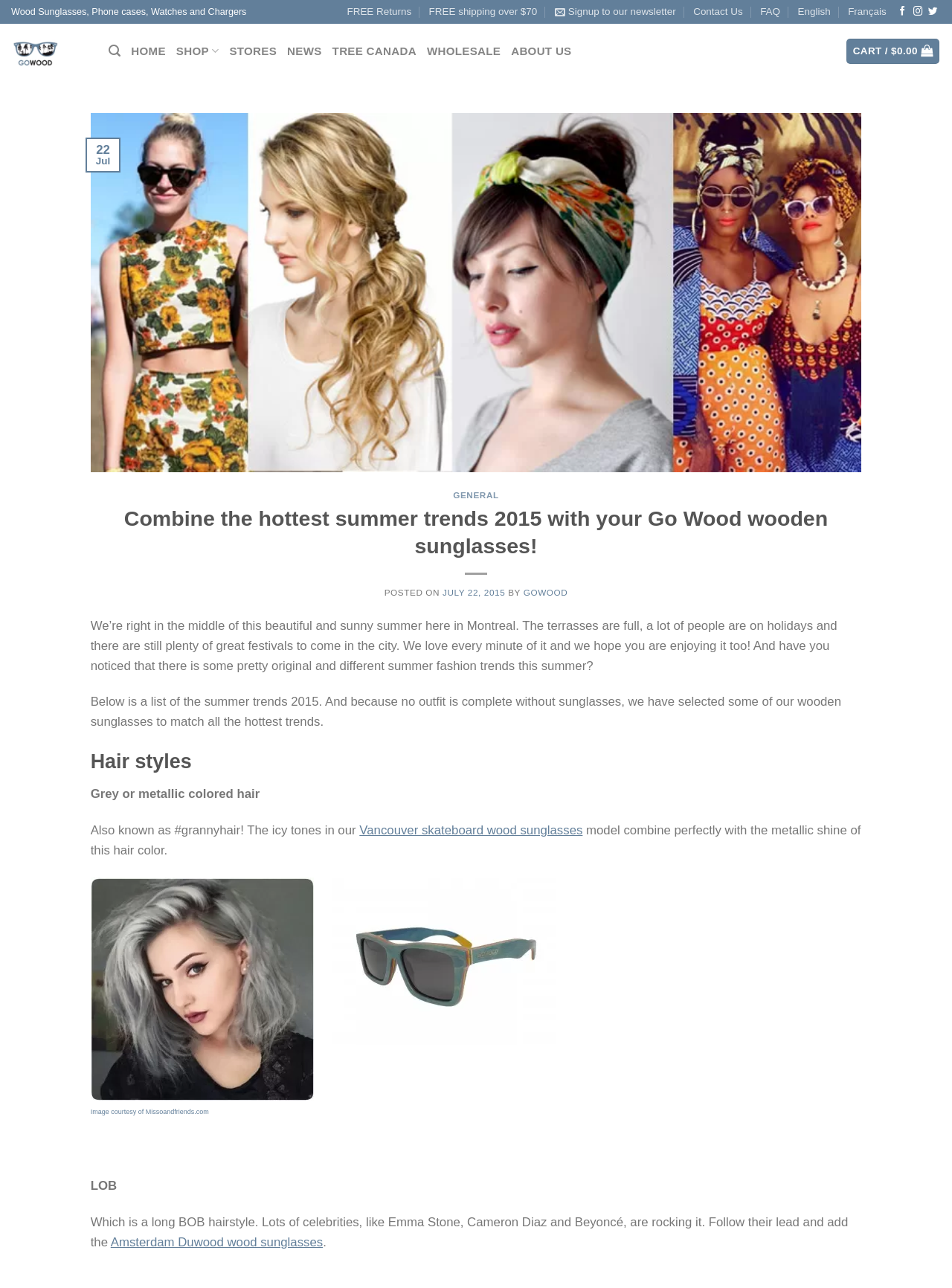How many social media platforms can you follow Go Wood on?
Answer the question with a thorough and detailed explanation.

At the top-right corner of the webpage, there are three social media links: 'Follow on Facebook', 'Follow on Instagram', and 'Follow on Twitter'. This indicates that Go Wood has a presence on three social media platforms.